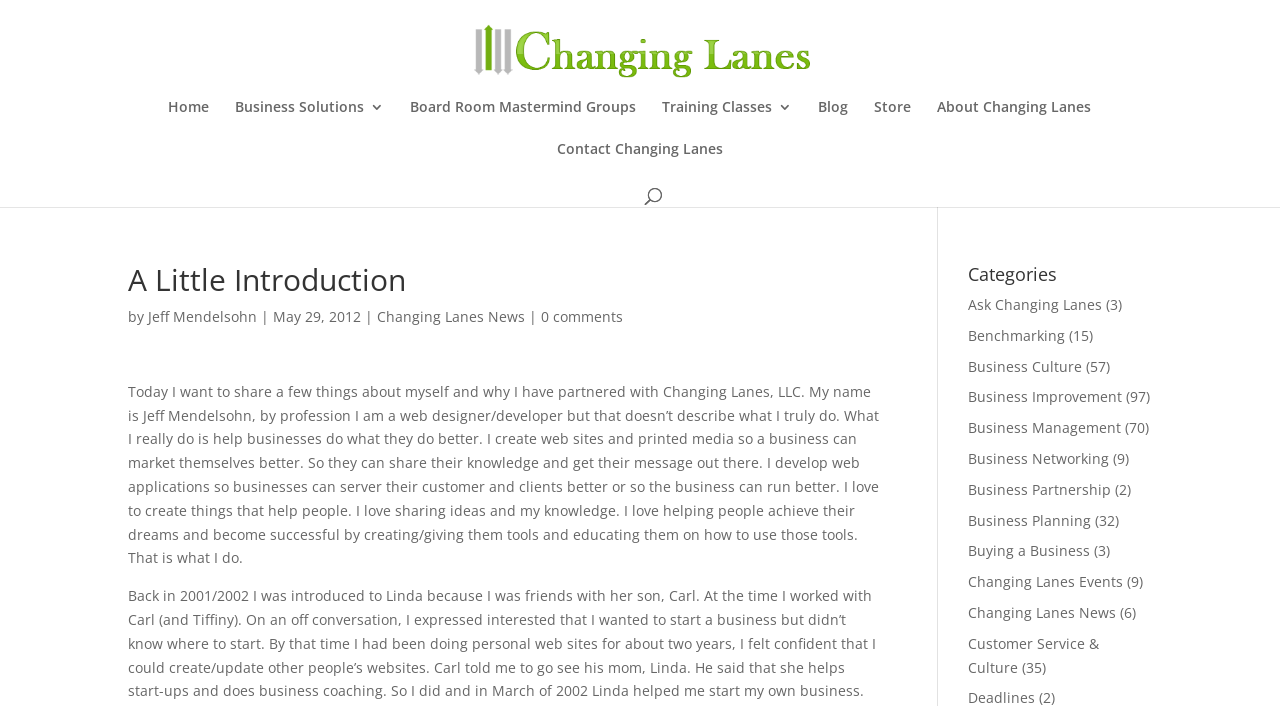What is the name of the company?
Using the details from the image, give an elaborate explanation to answer the question.

The company name can be found in the top-left corner of the webpage, where it says 'Changing Lanes, LLC - Toledo, Oh Business Consulting'. This is also the title of the webpage.